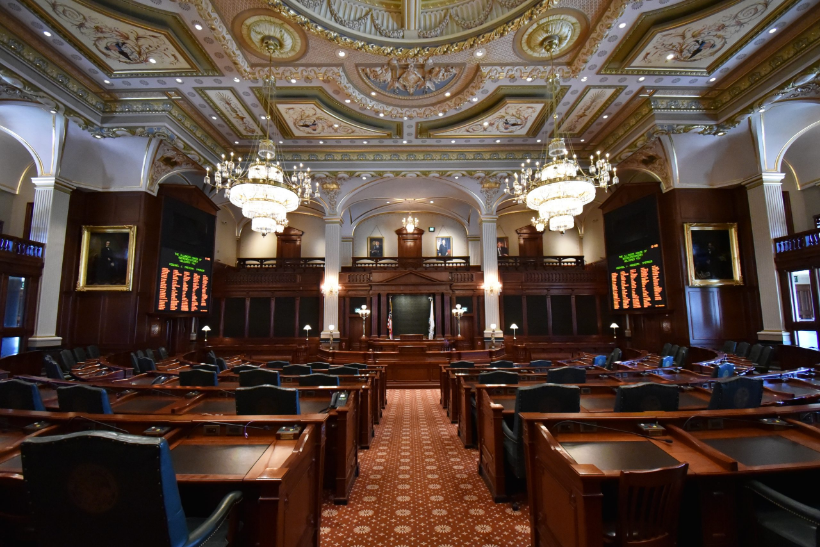Answer with a single word or phrase: 
What is displayed on the electronic boards?

Legislative information